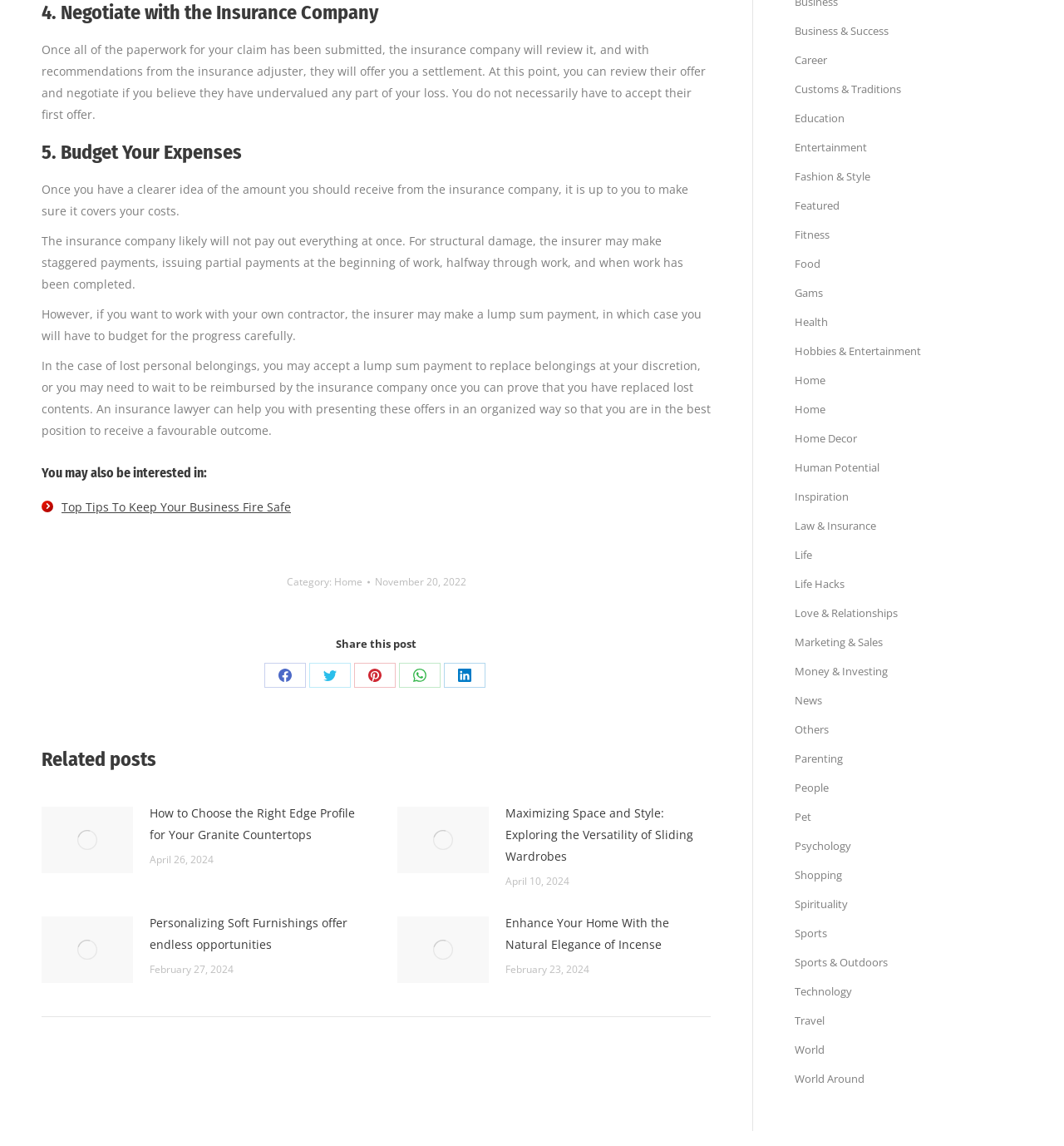Determine the bounding box for the described HTML element: "Pin itShare on Pinterest". Ensure the coordinates are four float numbers between 0 and 1 in the format [left, top, right, bottom].

[0.332, 0.578, 0.371, 0.6]